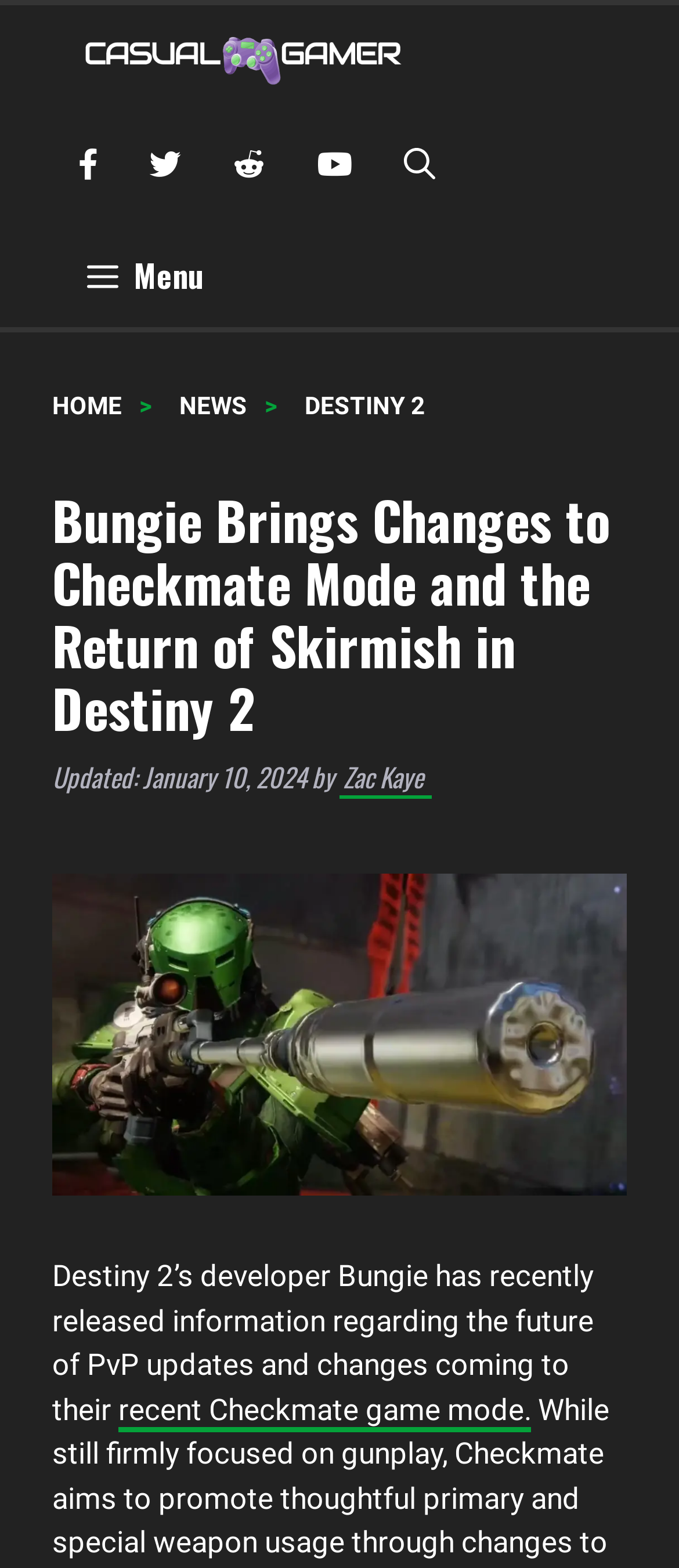Provide the bounding box coordinates for the area that should be clicked to complete the instruction: "Learn more about the recent Checkmate game mode".

[0.174, 0.887, 0.782, 0.913]